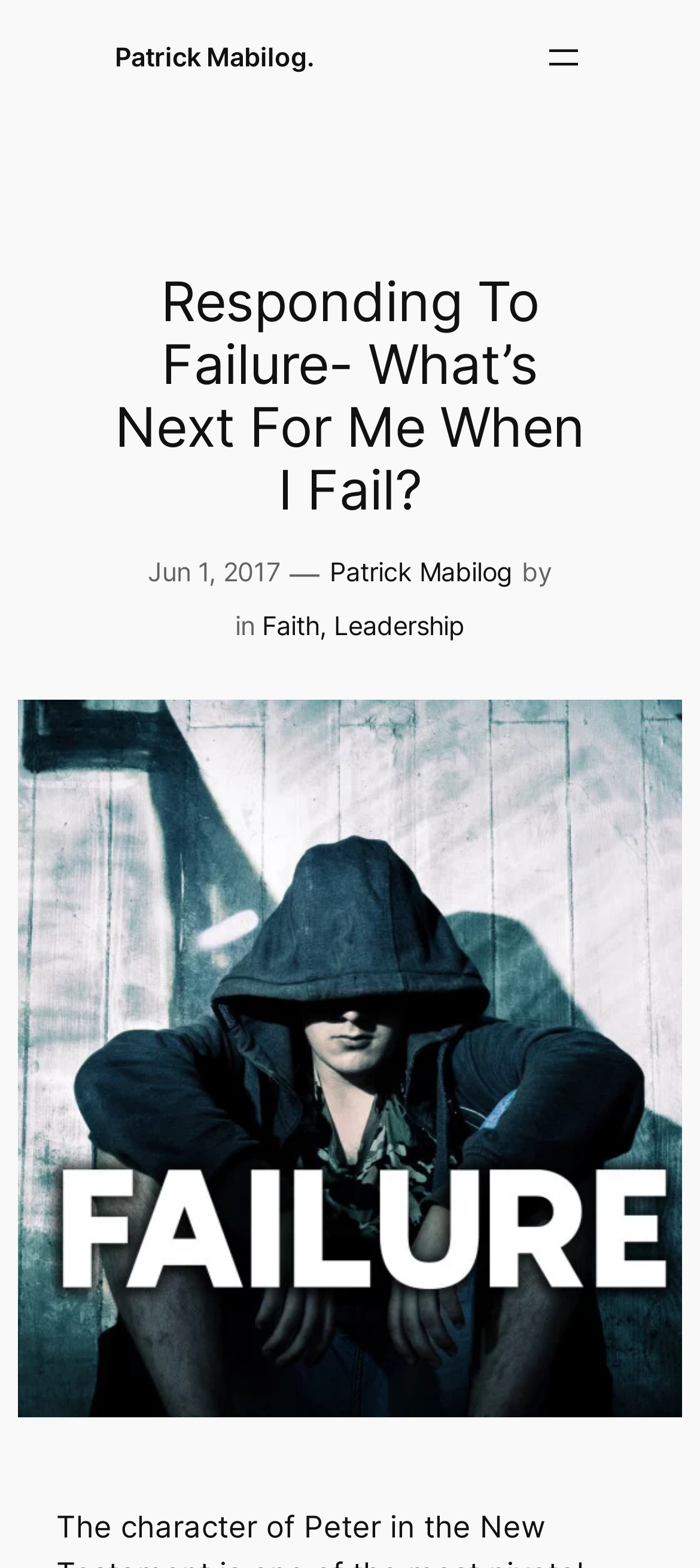Provide the bounding box coordinates for the UI element that is described as: "Faith".

[0.374, 0.389, 0.456, 0.408]